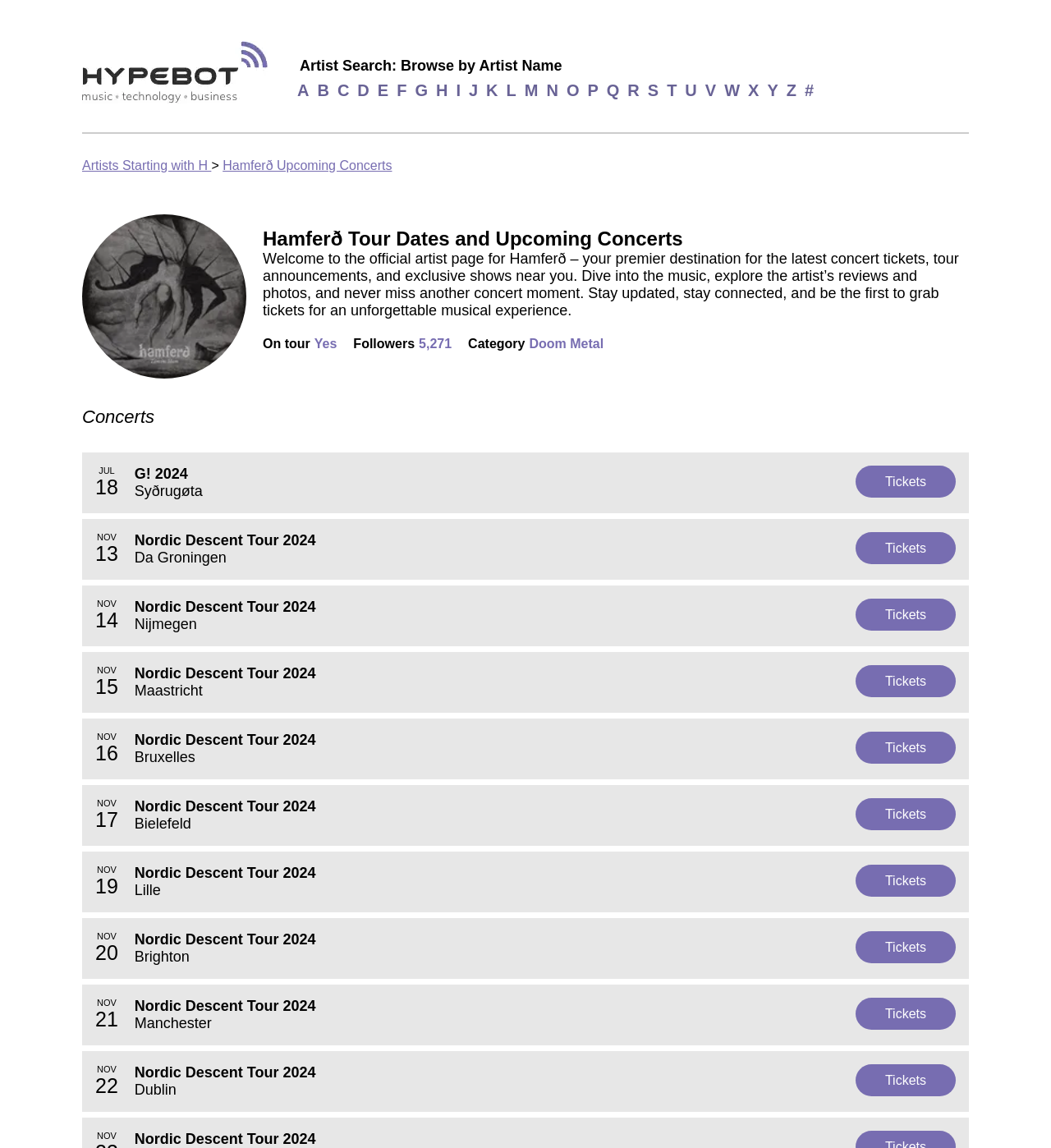Identify the bounding box coordinates of the region that needs to be clicked to carry out this instruction: "Explore Doom Metal category". Provide these coordinates as four float numbers ranging from 0 to 1, i.e., [left, top, right, bottom].

[0.503, 0.293, 0.574, 0.305]